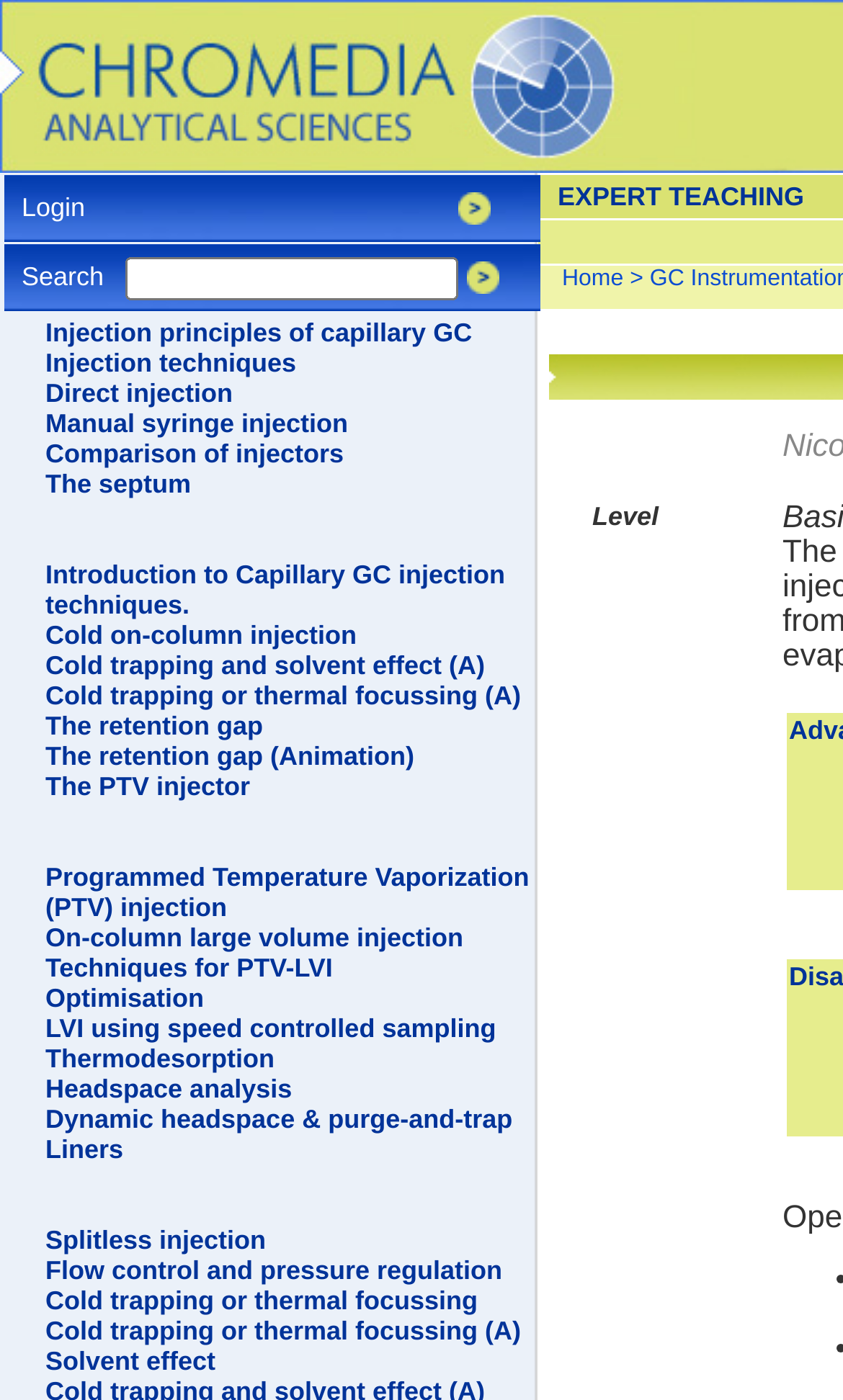Specify the bounding box coordinates of the region I need to click to perform the following instruction: "Search for something". The coordinates must be four float numbers in the range of 0 to 1, i.e., [left, top, right, bottom].

[0.149, 0.184, 0.544, 0.215]